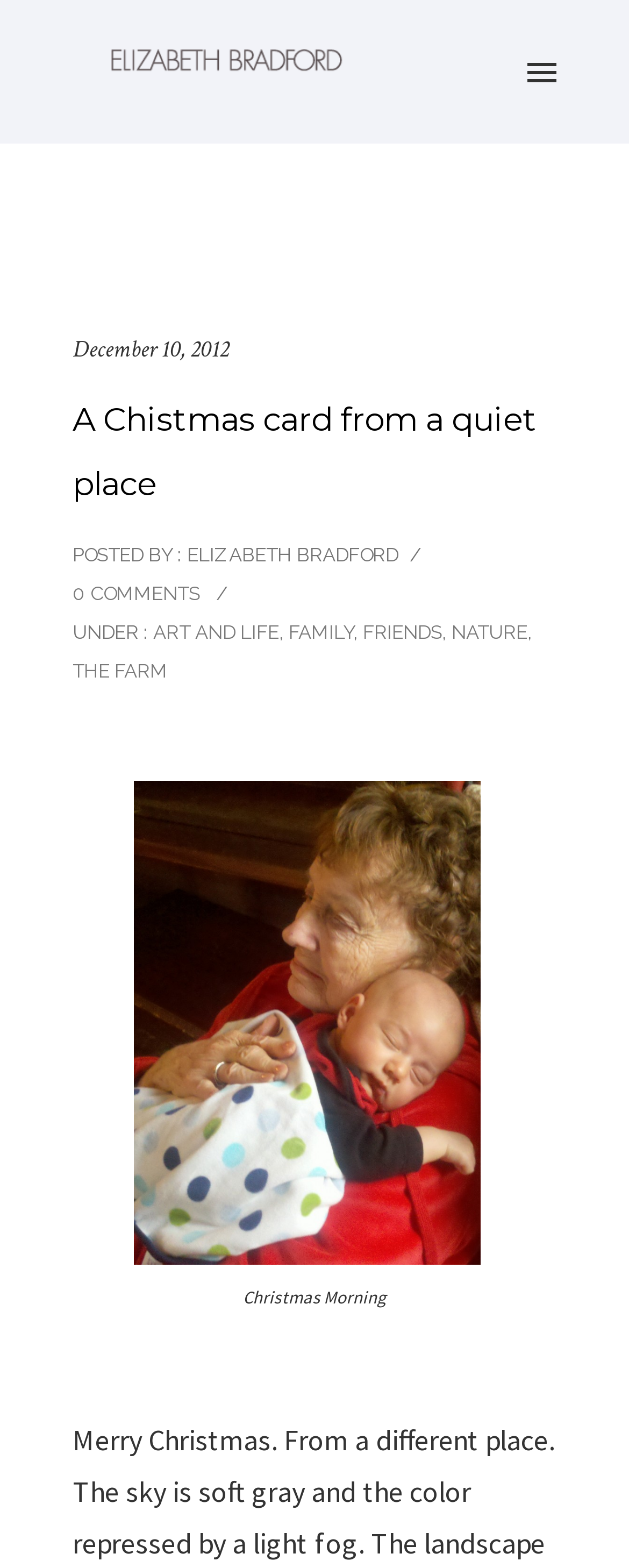Offer a detailed explanation of the webpage layout and contents.

This webpage appears to be a personal blog post by Elizabeth Bradford, with a focus on a Christmas card. At the top left, there is a link to Elizabeth Bradford's profile, accompanied by a small image. To the right of this, there is a mobile menu controller.

Below the mobile menu controller, there is a header section that spans most of the width of the page. Within this section, there is a link to the date "December 10, 2012" on the left, followed by a heading that reads "A Chistmas card from a quiet place". This heading is also a link.

Underneath the header section, there is a line of text that reads "POSTED BY : ELIZABETH BRADFORD", followed by a forward slash and a series of links to categories, including "0 COMMENTS", "ART AND LIFE", "FAMILY", "FRIENDS", "NATURE", and "THE FARM". These links are separated by commas.

Below the category links, there is a large image that takes up most of the width of the page. This image is described as "Christmas Morning" and has a caption attached to it. The image is positioned near the bottom of the page, with the caption text located below it.